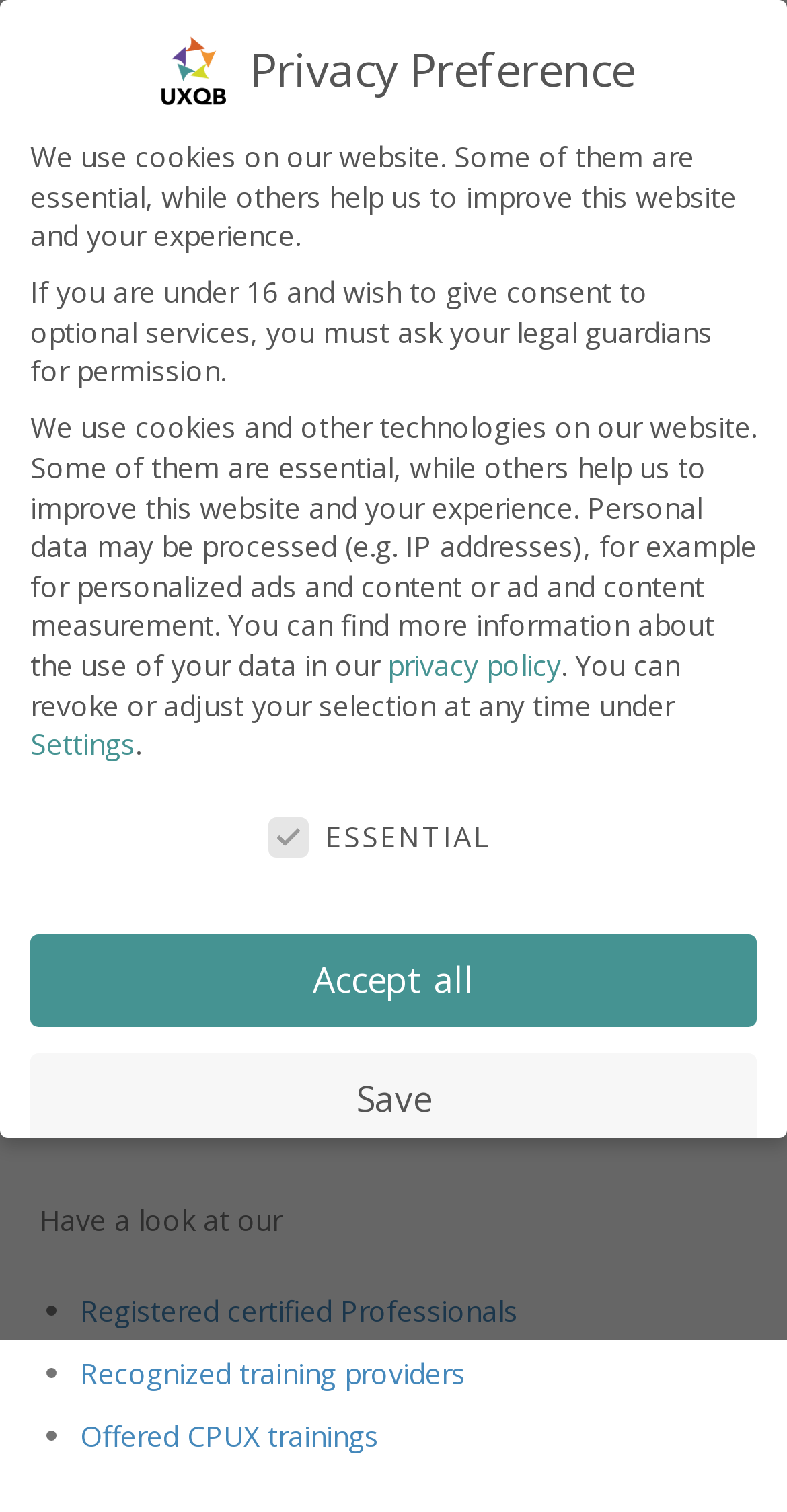What is the purpose of the 'Save' button?
Based on the image, give a concise answer in the form of a single word or short phrase.

To save privacy preferences